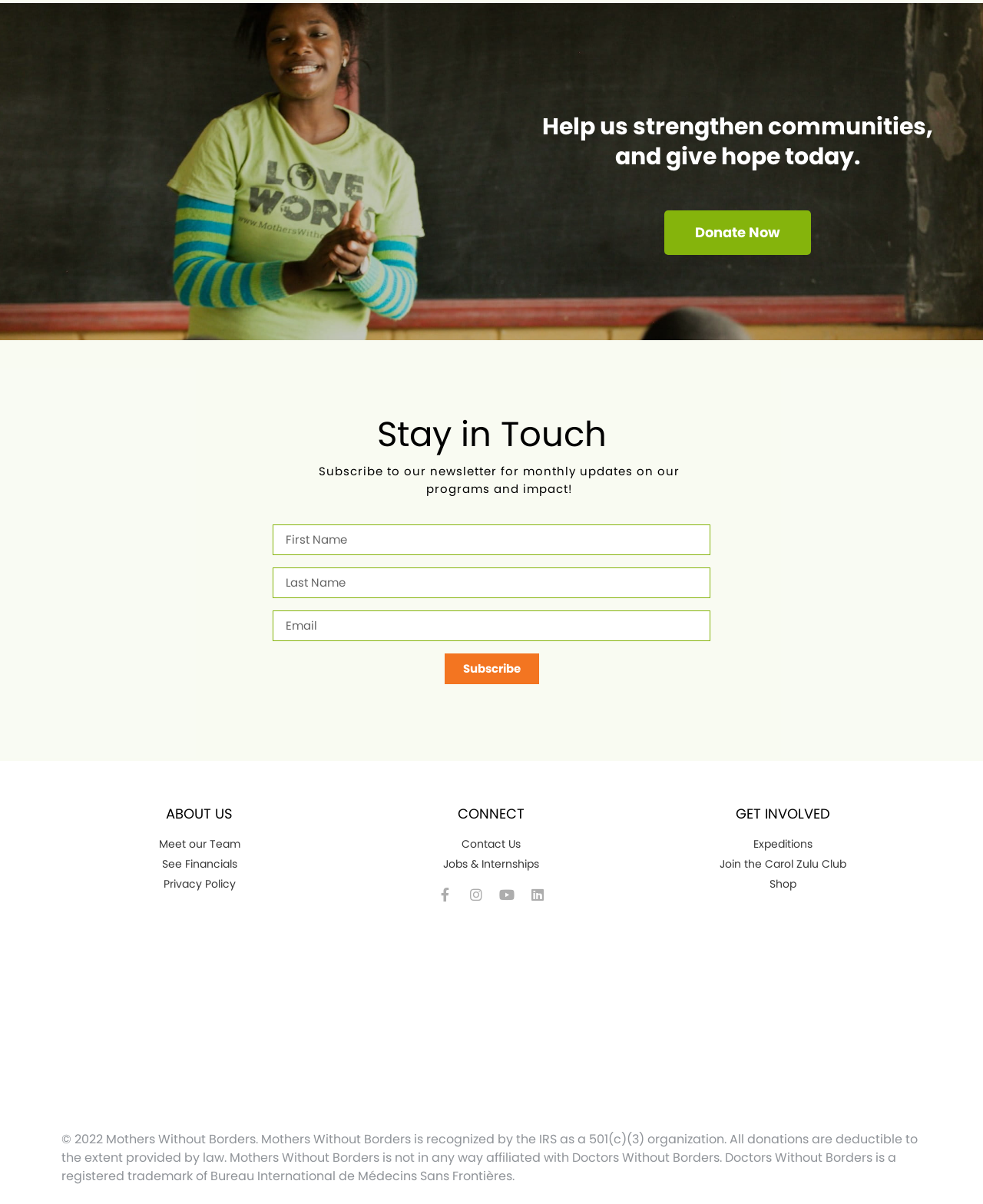Give the bounding box coordinates for the element described by: "Shop".

[0.656, 0.727, 0.937, 0.741]